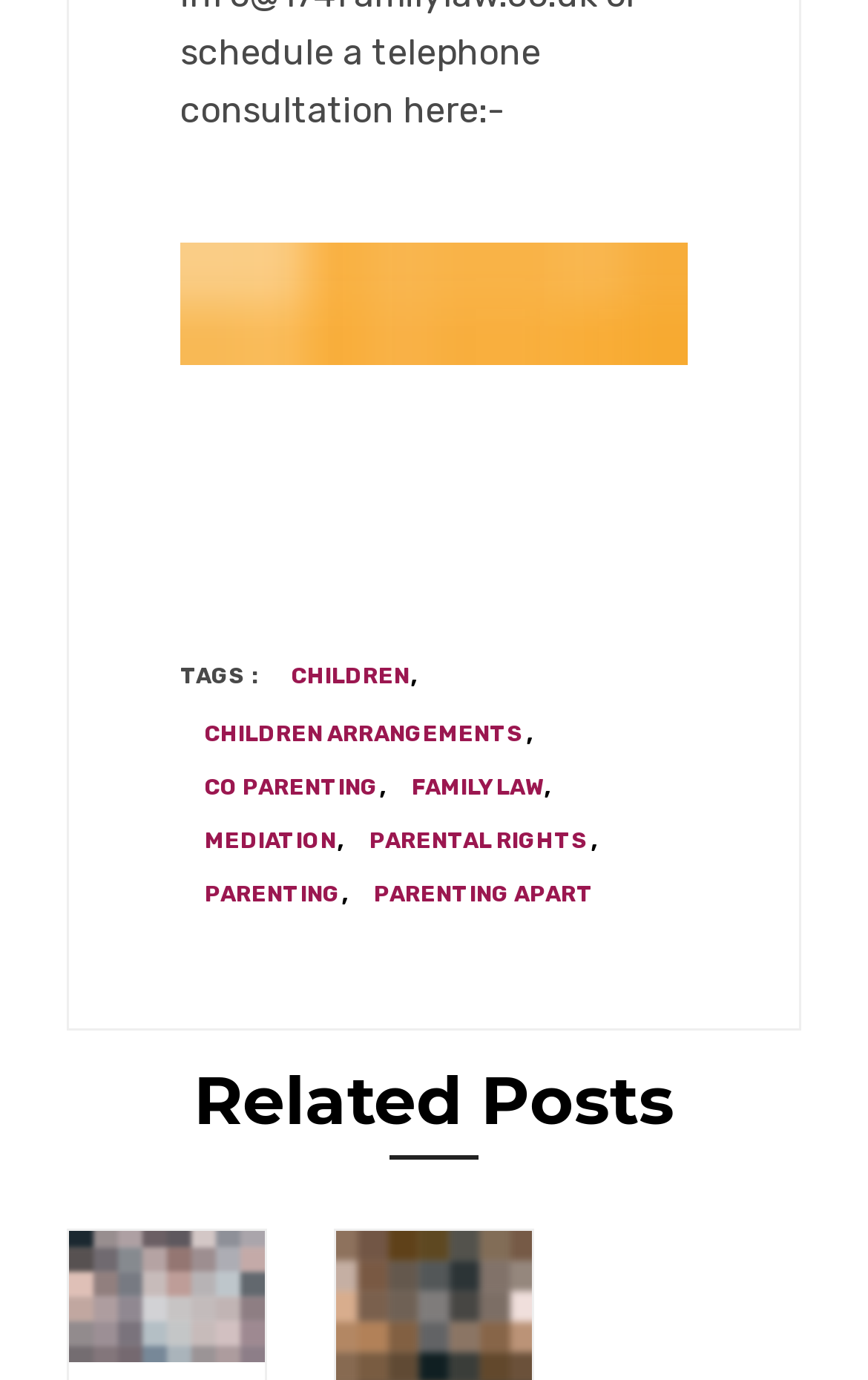Please answer the following question as detailed as possible based on the image: 
What is the last link listed under 'TAGS :'?

The last link listed under 'TAGS :' is 'PARENTING APART' which is located at [0.403, 0.633, 0.685, 0.665] with the text 'PARENTING APART'.